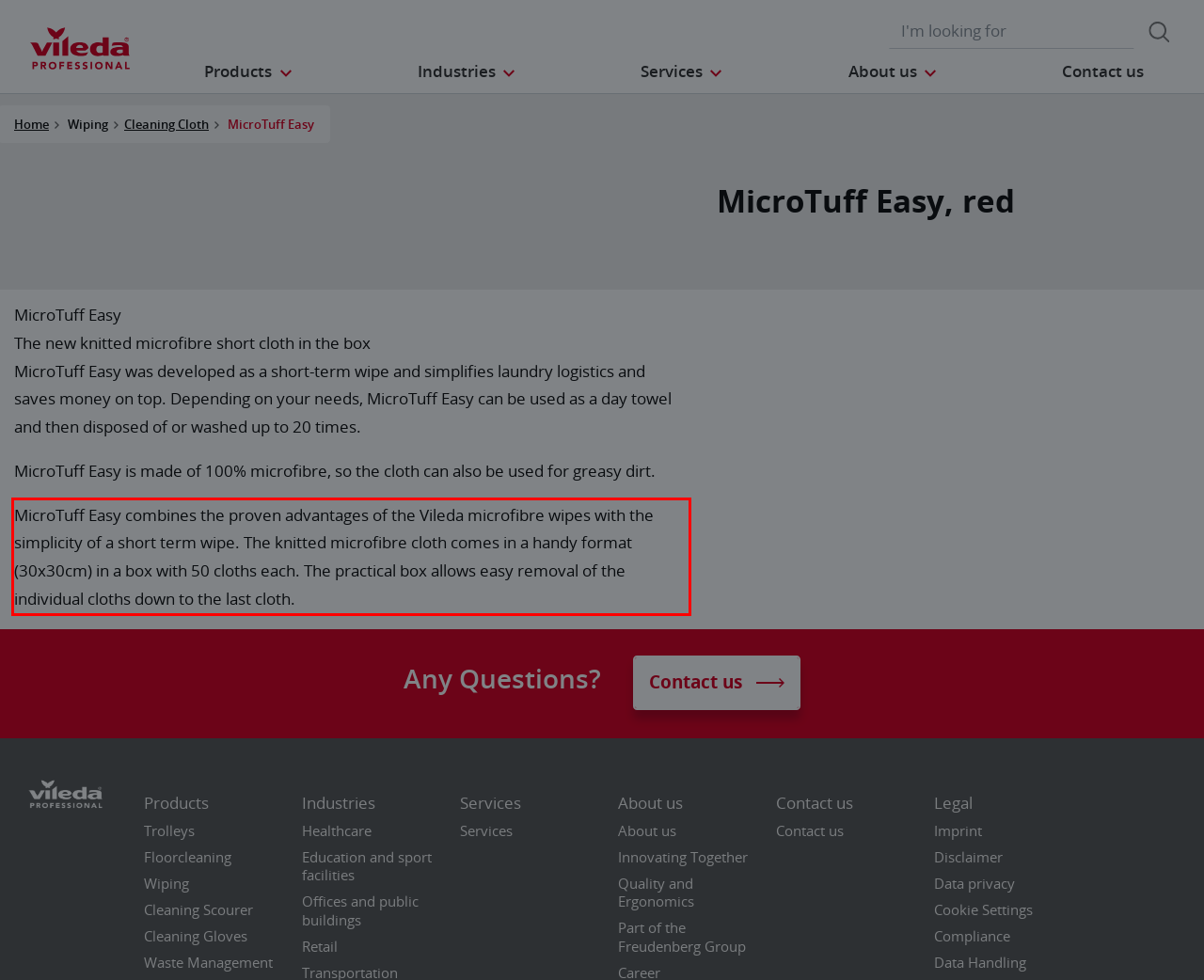Look at the webpage screenshot and recognize the text inside the red bounding box.

MicroTuff Easy combines the proven advantages of the Vileda microfibre wipes with the simplicity of a short term wipe. The knitted microfibre cloth comes in a handy format (30x30cm) in a box with 50 cloths each. The practical box allows easy removal of the individual cloths down to the last cloth.